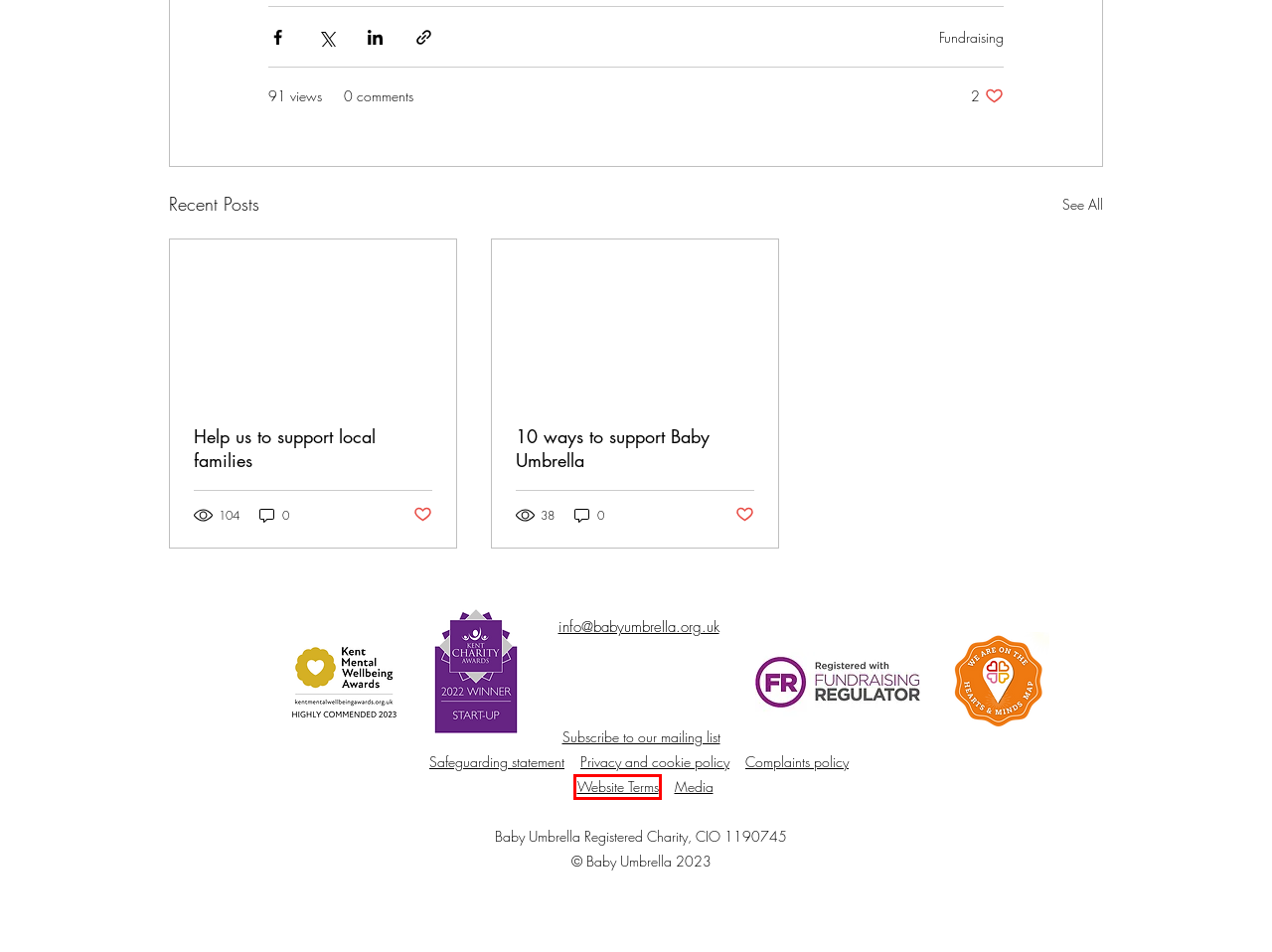You have a screenshot of a webpage with a red bounding box highlighting a UI element. Your task is to select the best webpage description that corresponds to the new webpage after clicking the element. Here are the descriptions:
A. Complaints | Baby Umbrella
B. Help us to support local families
C. Website terms | Baby Umbrella
D. Get involved | Baby Umbrella
E. Media | Baby Umbrella
F. 10 ways to support Baby Umbrella
G. Subscribe | Baby Umbrella
H. Safeguarding statement | Baby Umbrella

C